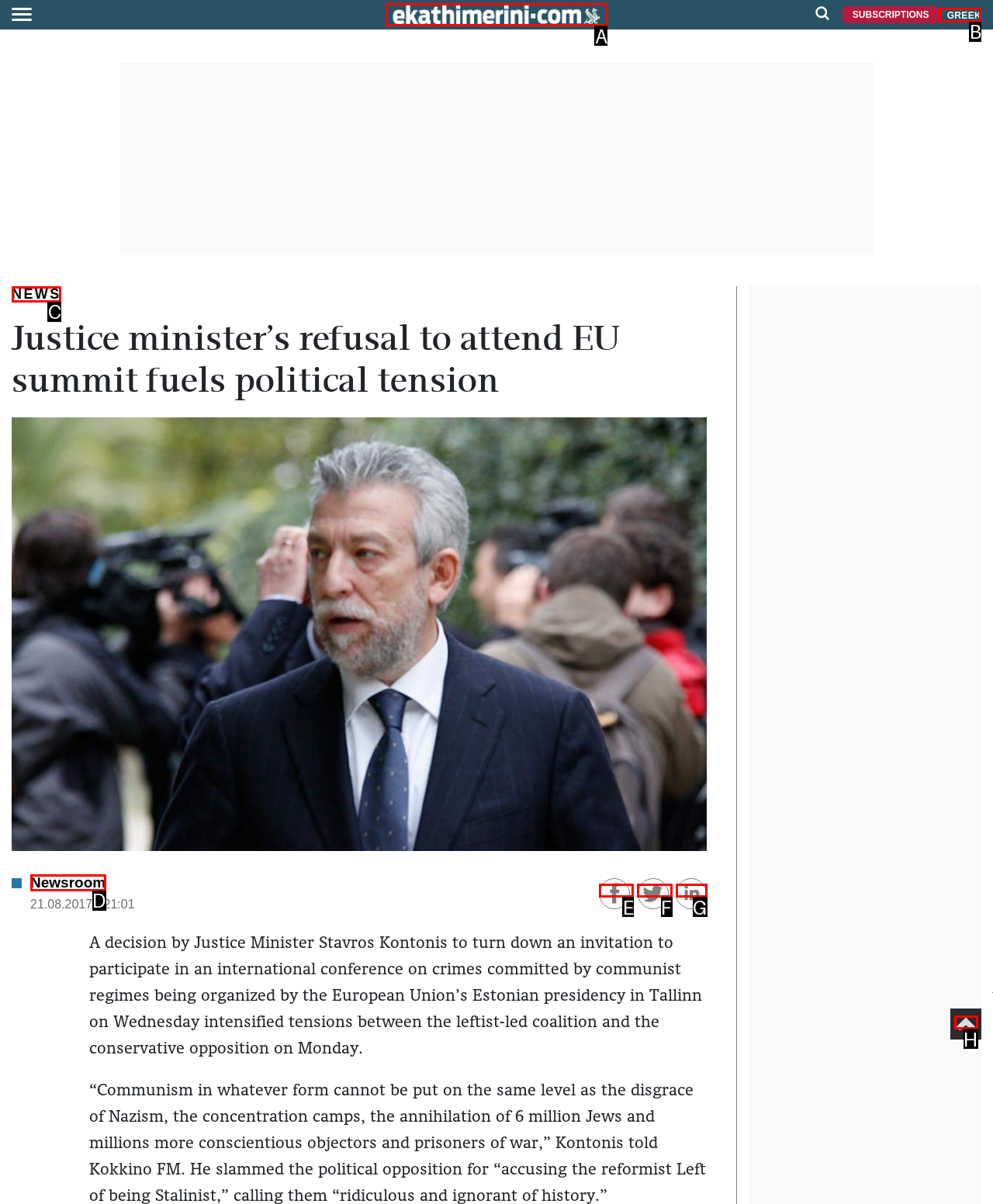Match the option to the description: Greek
State the letter of the correct option from the available choices.

B